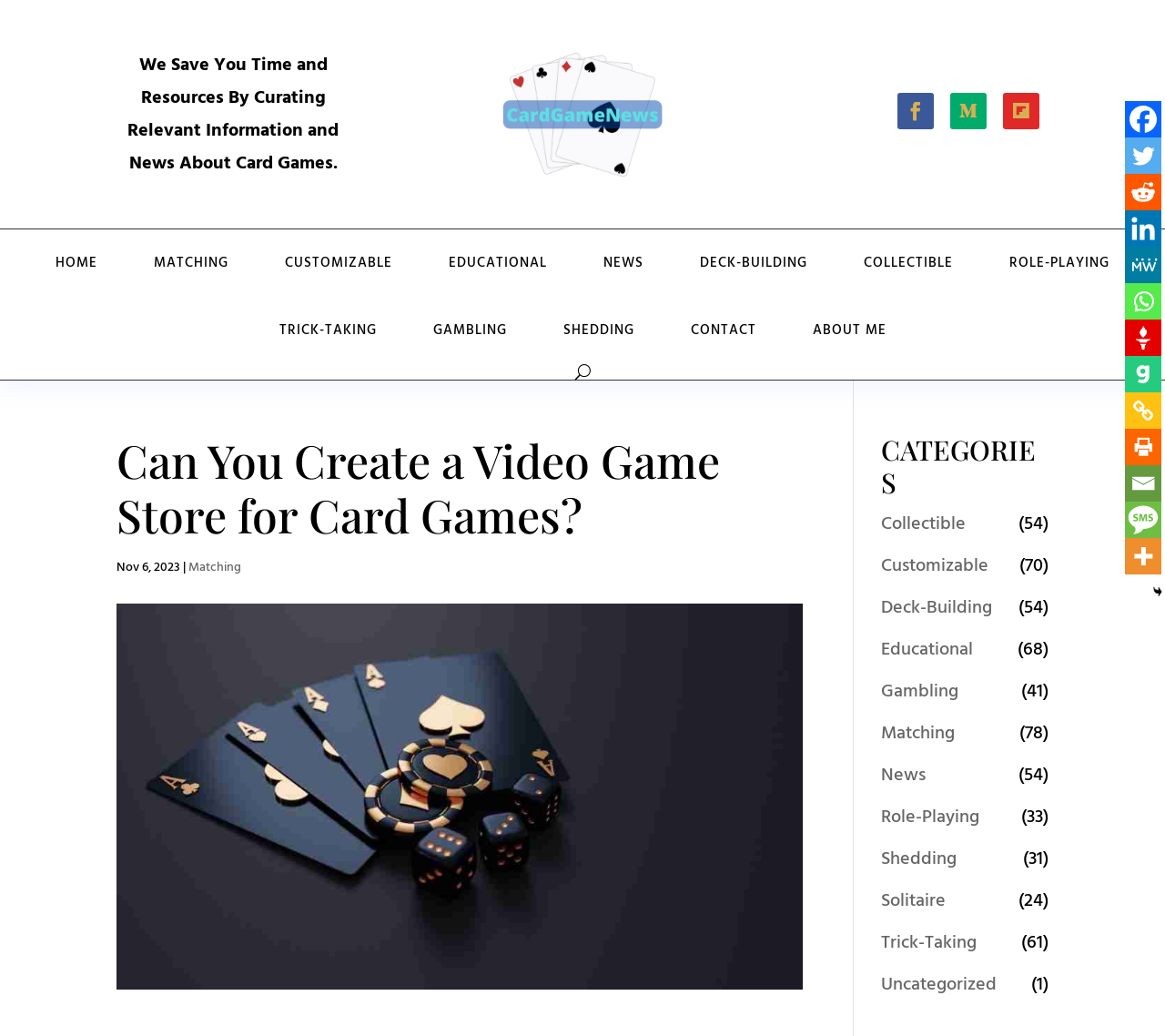Identify the bounding box for the described UI element. Provide the coordinates in (top-left x, top-left y, bottom-right x, bottom-right y) format with values ranging from 0 to 1: aria-label="Copy Link" title="Copy Link"

[0.966, 0.379, 0.997, 0.414]